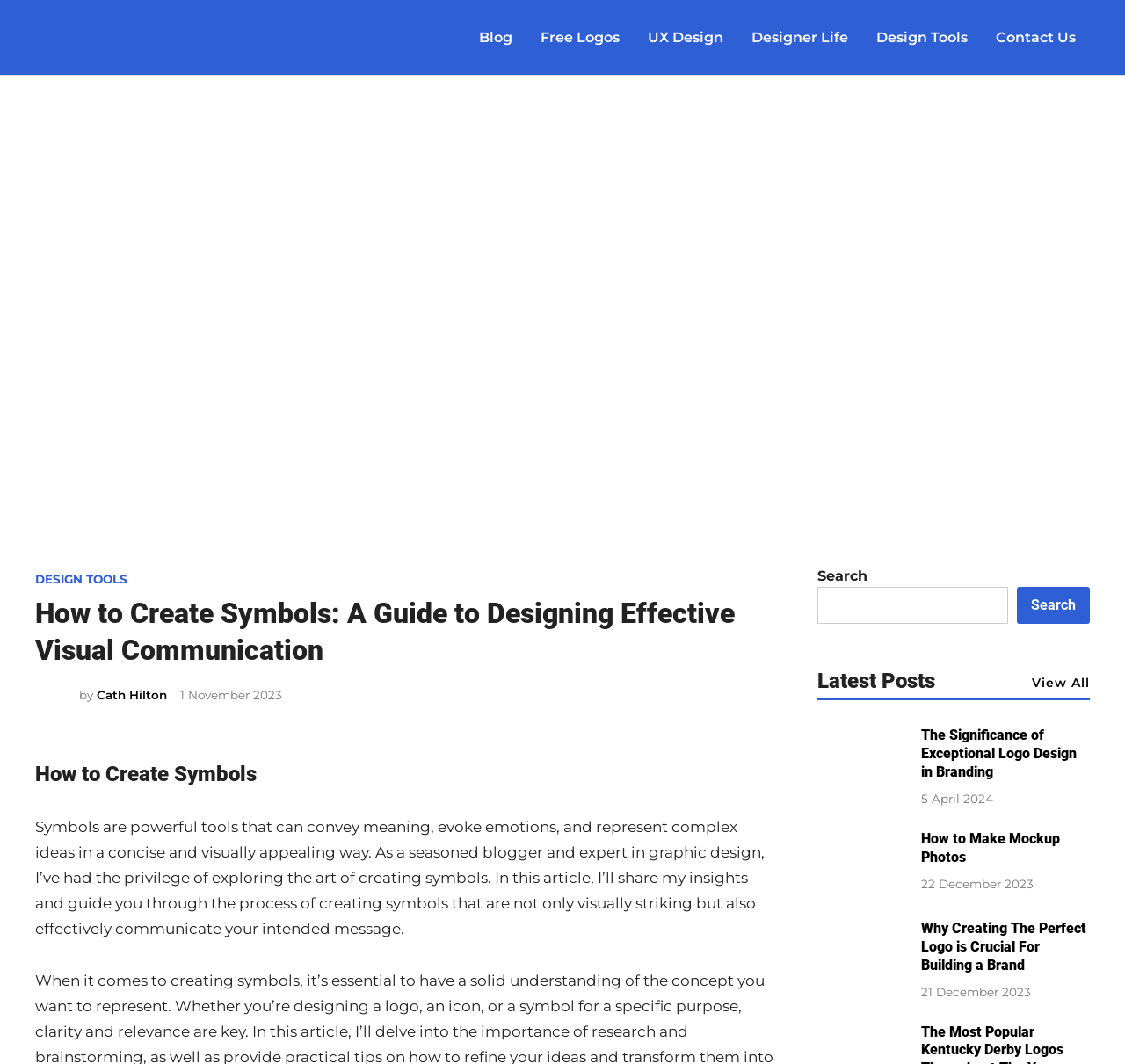Write an exhaustive caption that covers the webpage's main aspects.

This webpage is about creating symbols and visual communication. At the top, there is a logo of "FreeLogoPNG" with a link to the website. Below the logo, there are several navigation links, including "Blog", "Free Logos", "UX Design", "Designer Life", "Design Tools", and "Contact Us".

The main content of the webpage is an article titled "How to Create Symbols: A Guide to Designing Effective Visual Communication". The article has a heading and a subheading that reads "Symbols are powerful tools that can convey meaning, evoke emotions, and represent complex ideas in a concise and visually appealing way." The article is written by Cath Hilton and was posted on November 1, 2023.

Below the article, there is a section titled "Latest Posts" that features three articles with images, headings, and links to the articles. Each article also has a date and time of posting. The articles are about logo design, branding, and creating mockup photos.

On the right side of the webpage, there is a search bar with a search button.